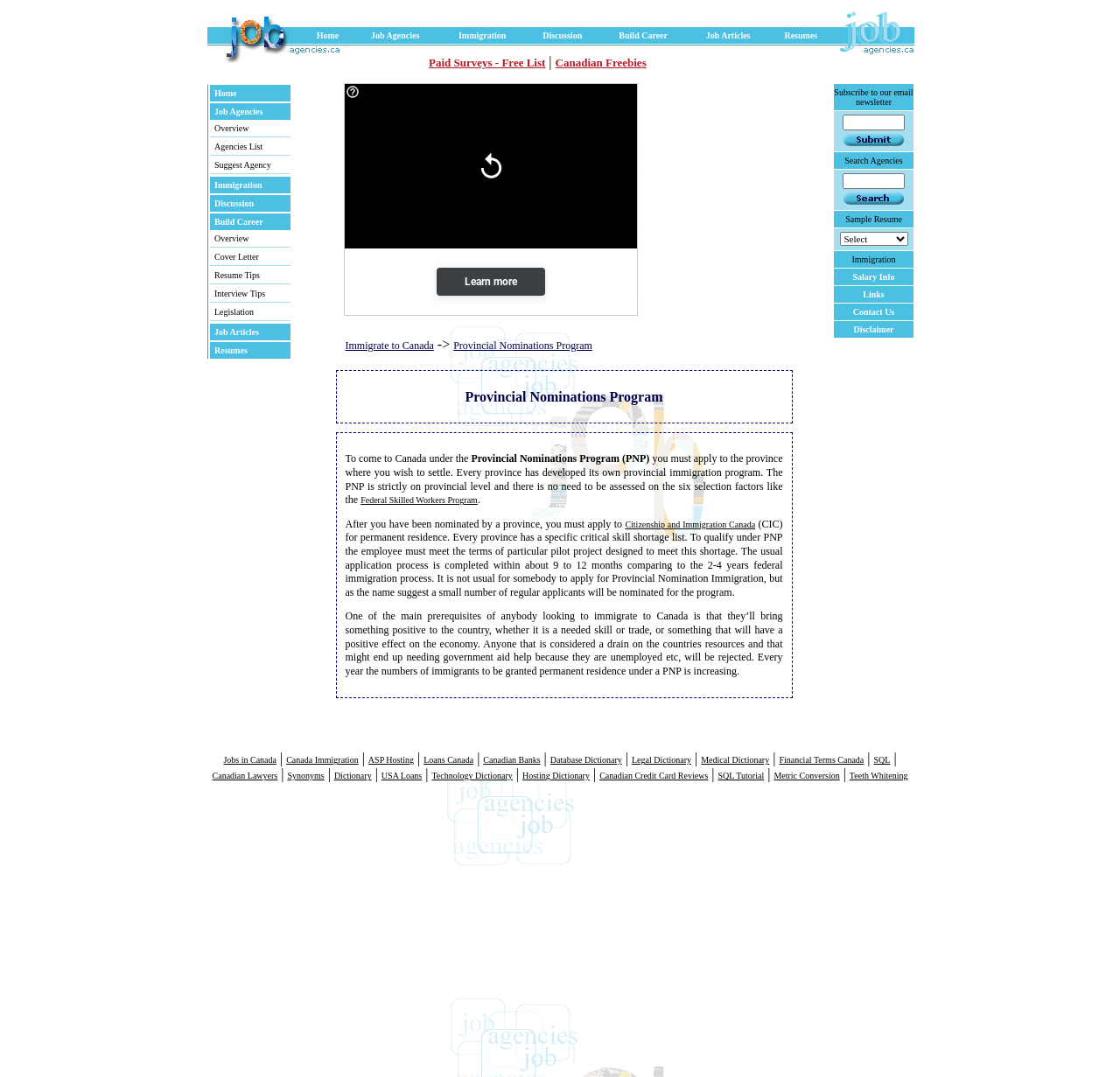Locate the bounding box coordinates of the area that needs to be clicked to fulfill the following instruction: "View Job Agencies". The coordinates should be in the format of four float numbers between 0 and 1, namely [left, top, right, bottom].

[0.331, 0.028, 0.375, 0.037]